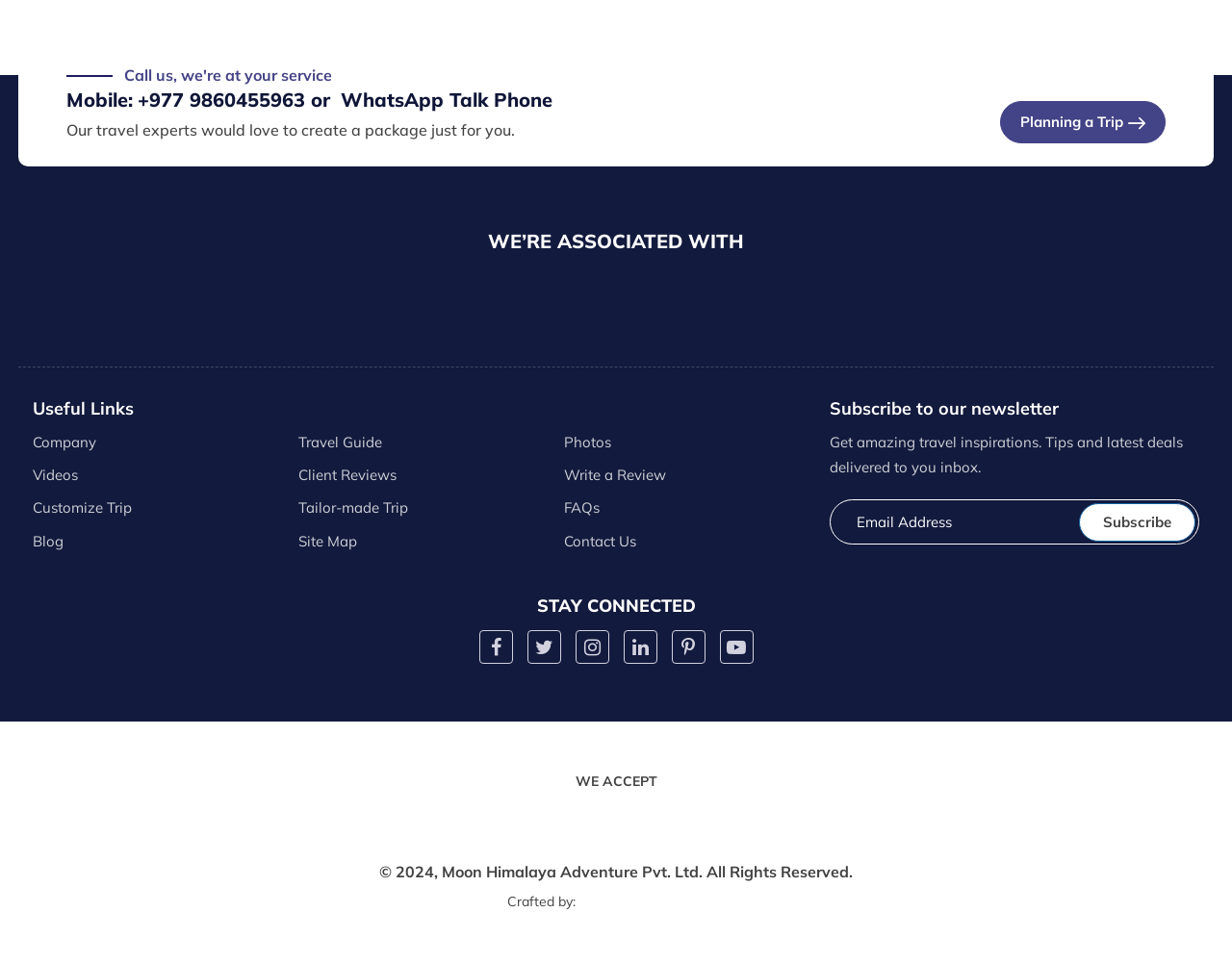What is the company name associated with the website?
Based on the screenshot, provide a one-word or short-phrase response.

Moon Himalaya Adventure Pvt. Ltd.